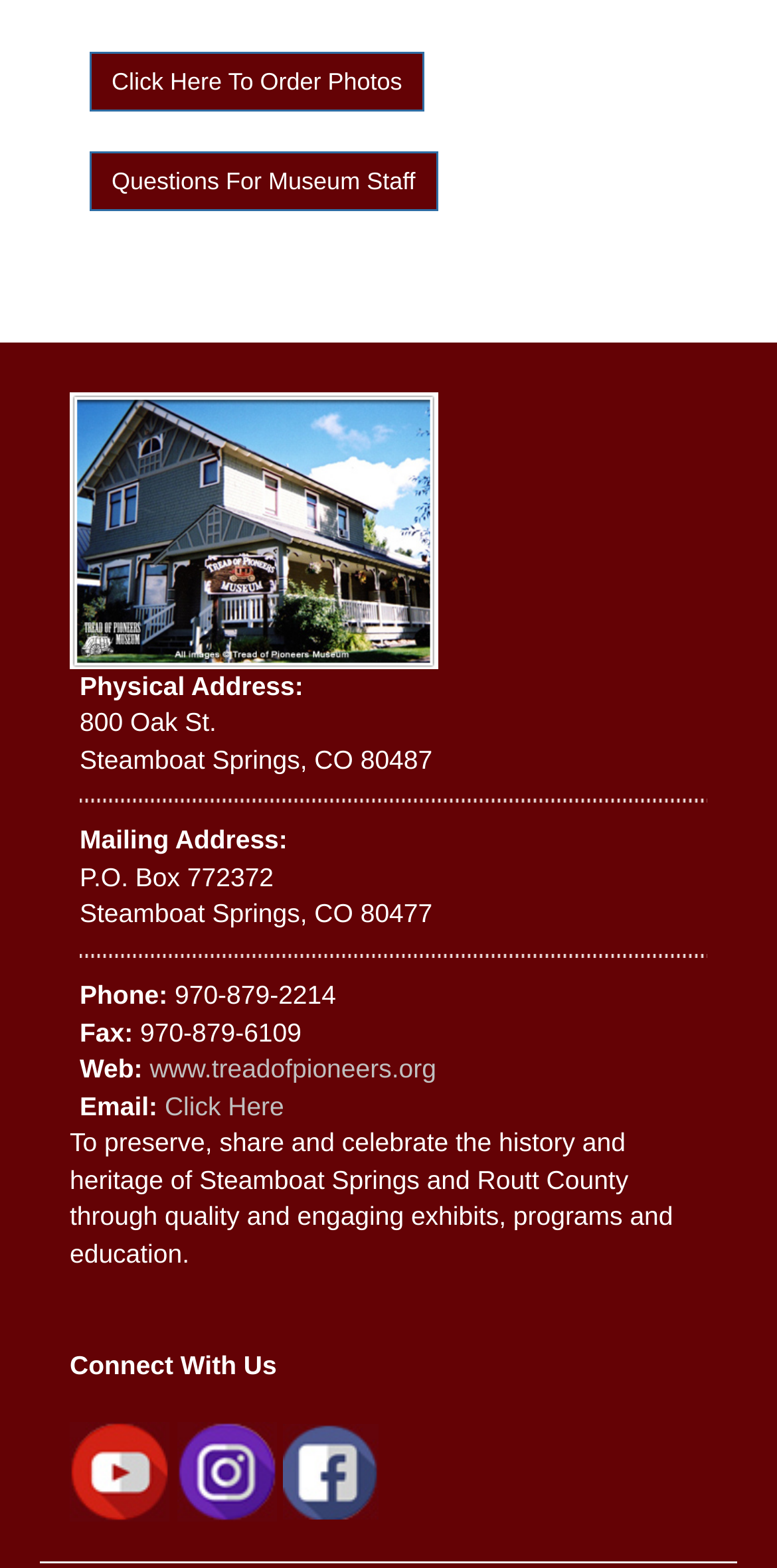Identify the bounding box for the UI element that is described as follows: "Click Here To Order Photos".

[0.115, 0.033, 0.546, 0.071]